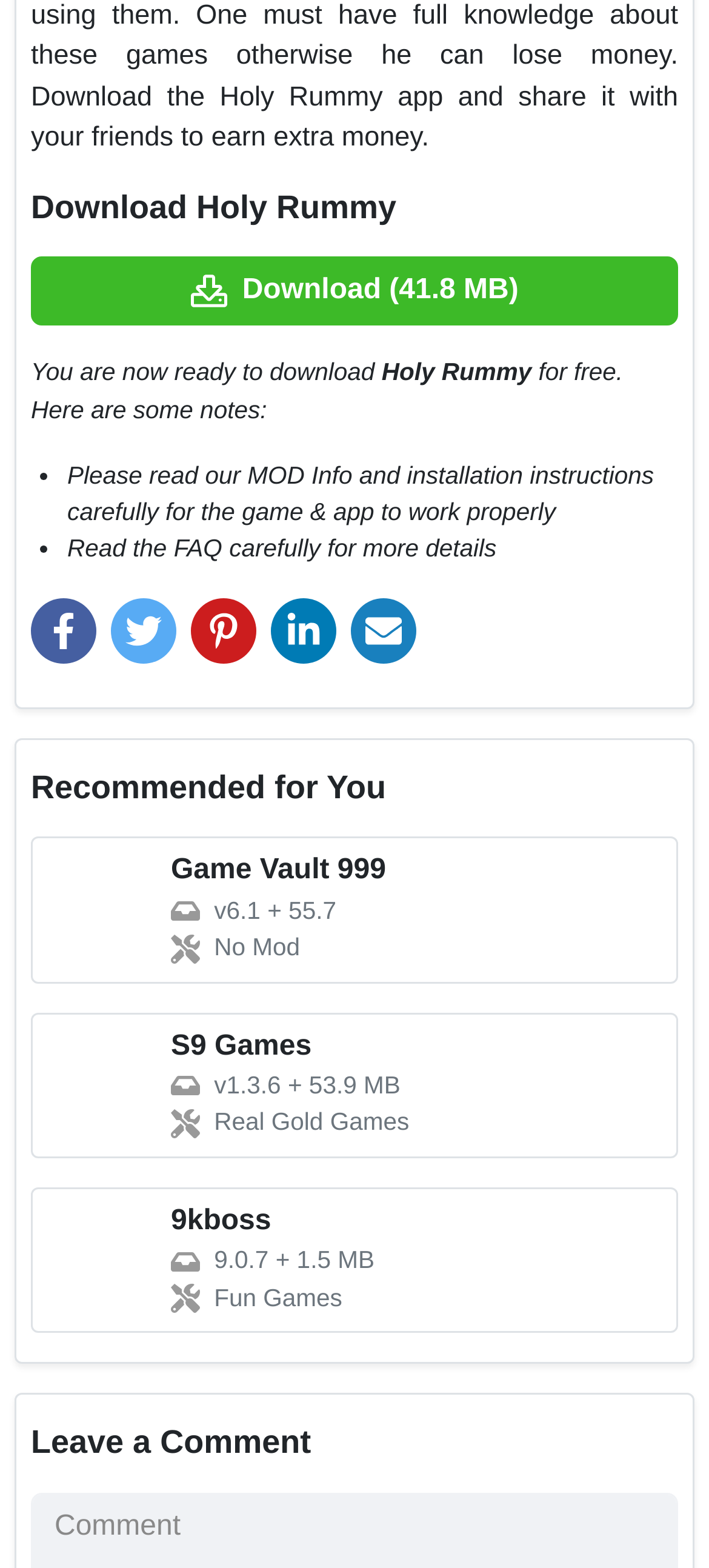Using the given element description, provide the bounding box coordinates (top-left x, top-left y, bottom-right x, bottom-right y) for the corresponding UI element in the screenshot: Accept

None